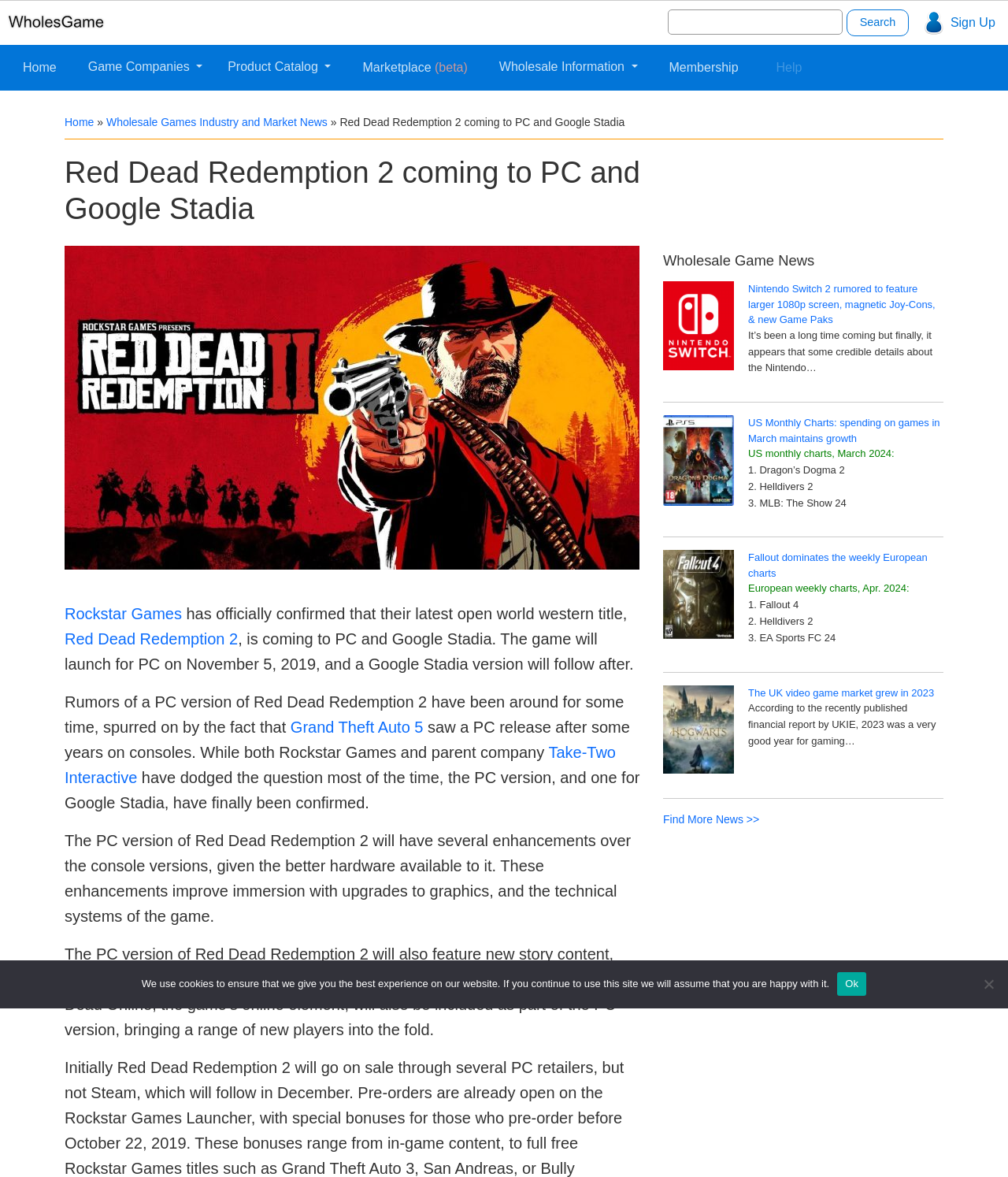What is the name of the game coming to PC and Google Stadia? Look at the image and give a one-word or short phrase answer.

Red Dead Redemption 2